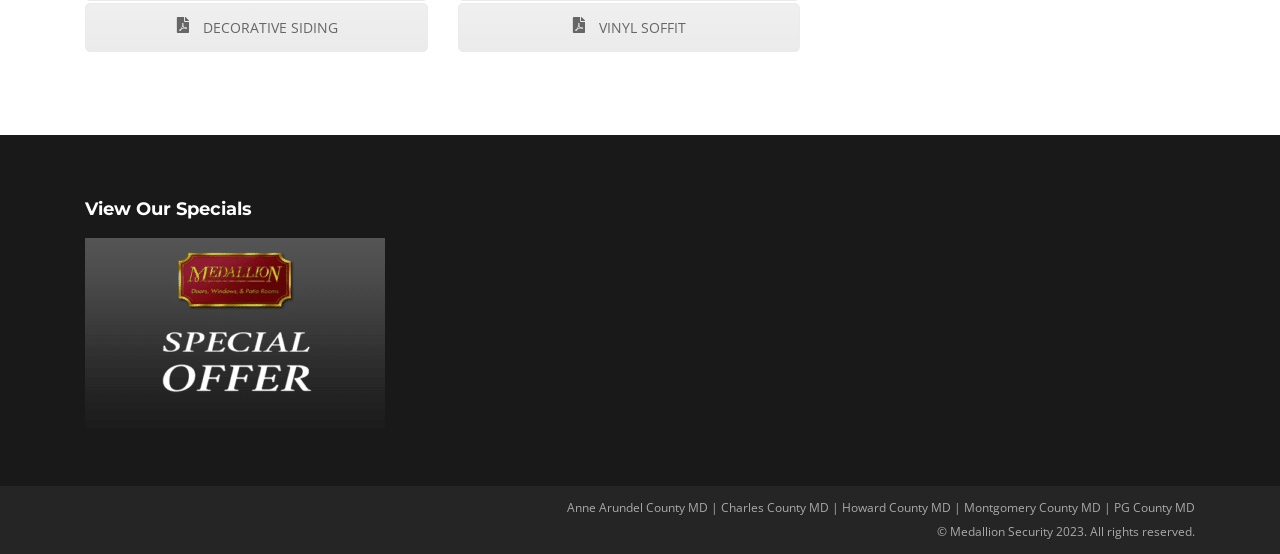Locate the bounding box coordinates of the element that needs to be clicked to carry out the instruction: "Click the 'Solutions' menu item". The coordinates should be given as four float numbers ranging from 0 to 1, i.e., [left, top, right, bottom].

None